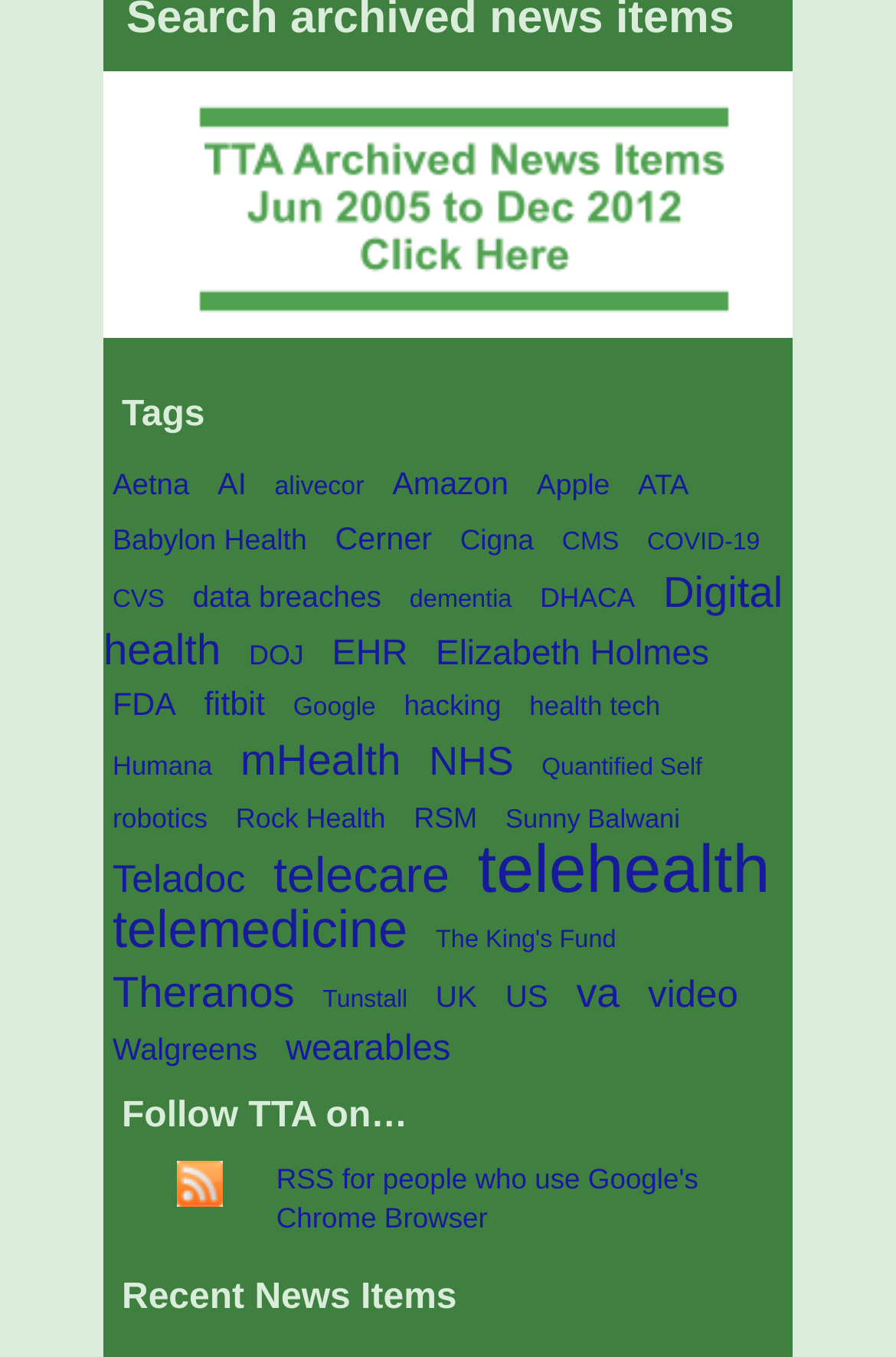Determine the bounding box coordinates of the clickable element to complete this instruction: "Subscribe to RSS feed". Provide the coordinates in the format of four float numbers between 0 and 1, [left, top, right, bottom].

[0.308, 0.854, 0.779, 0.907]